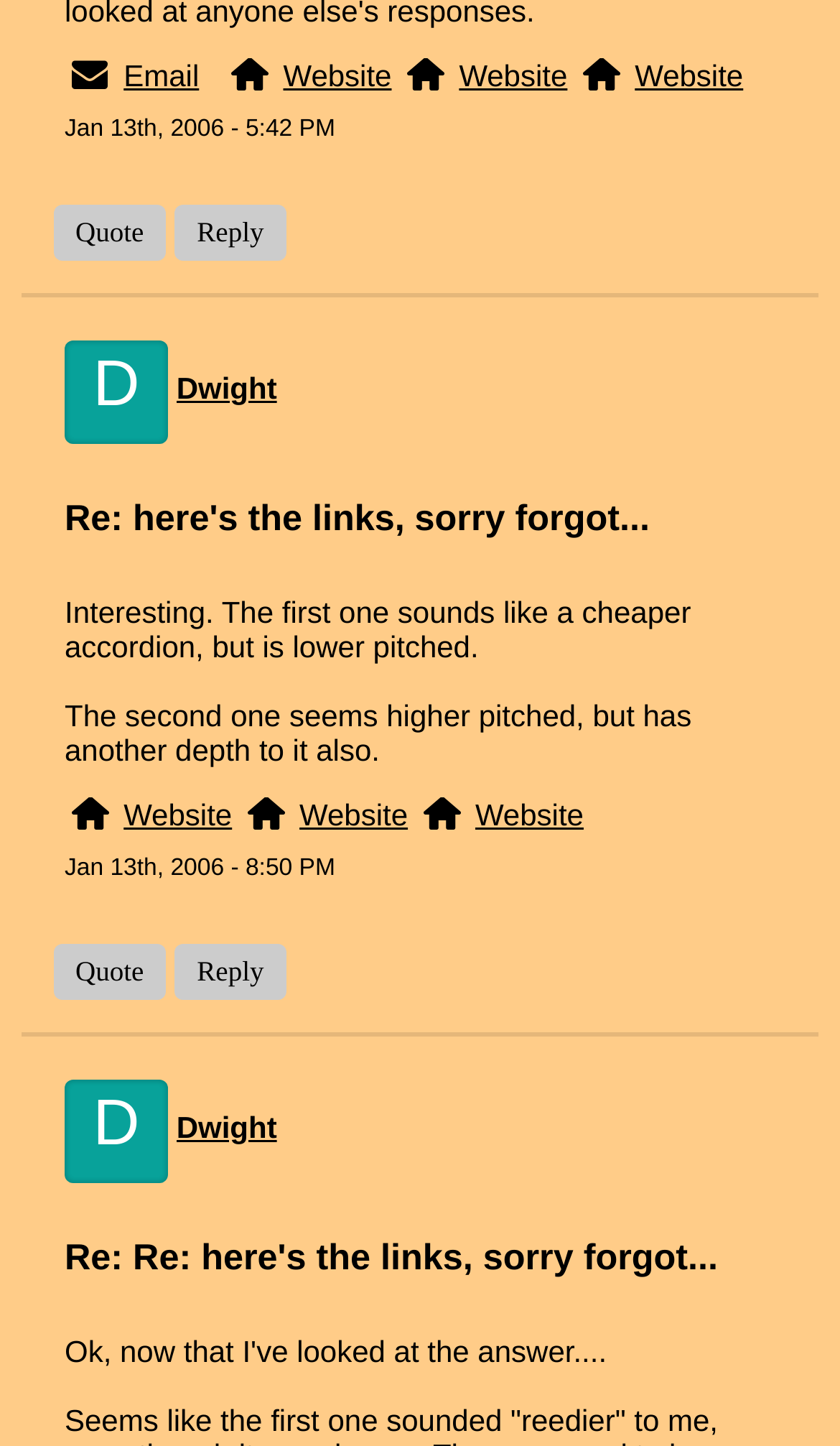Answer succinctly with a single word or phrase:
How many messages are from Dwight?

2